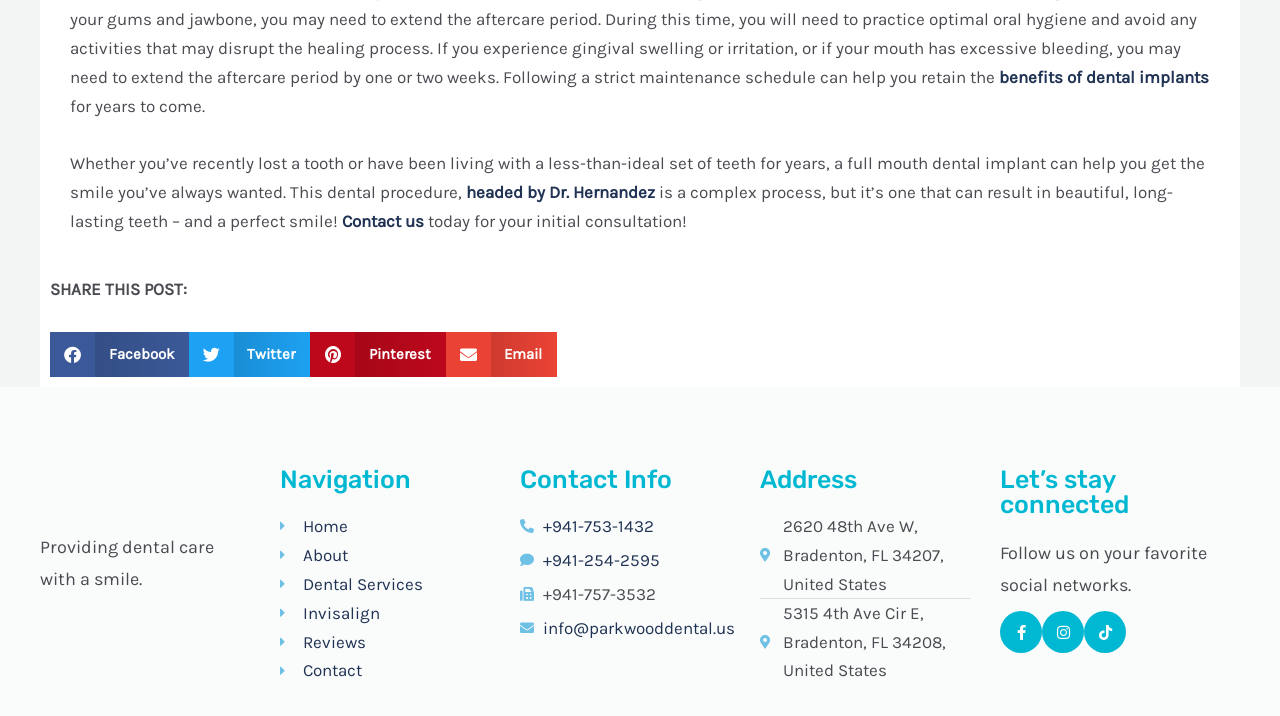Look at the image and answer the question in detail:
What is the dental procedure mentioned?

The dental procedure mentioned is a full mouth dental implant, which is stated in the StaticText element with ID 685, 'Whether you’ve recently lost a tooth or have been living with a less-than-ideal set of teeth for years, a full mouth dental implant can help you get the smile you’ve always wanted. This dental procedure...'.